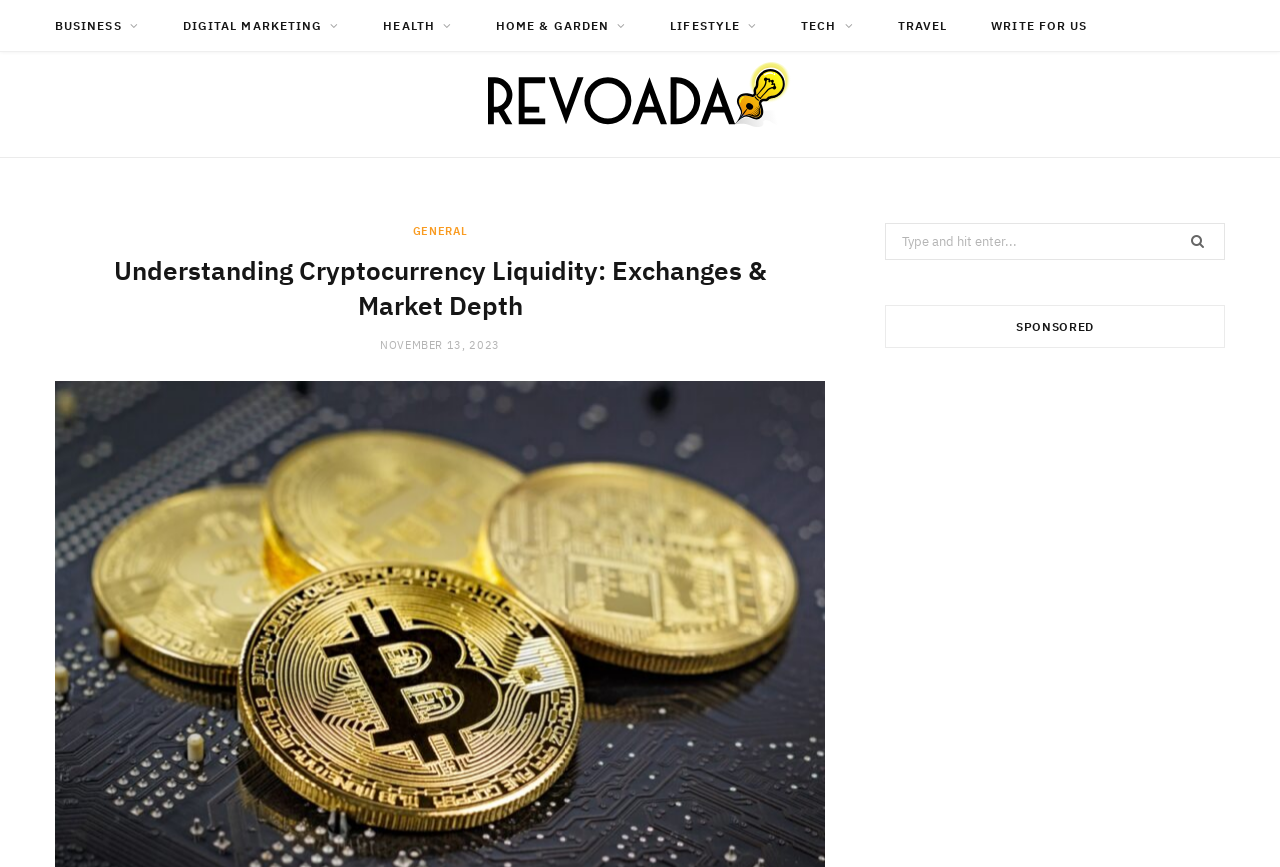What is the date of the article?
Relying on the image, give a concise answer in one word or a brief phrase.

November 13, 2023